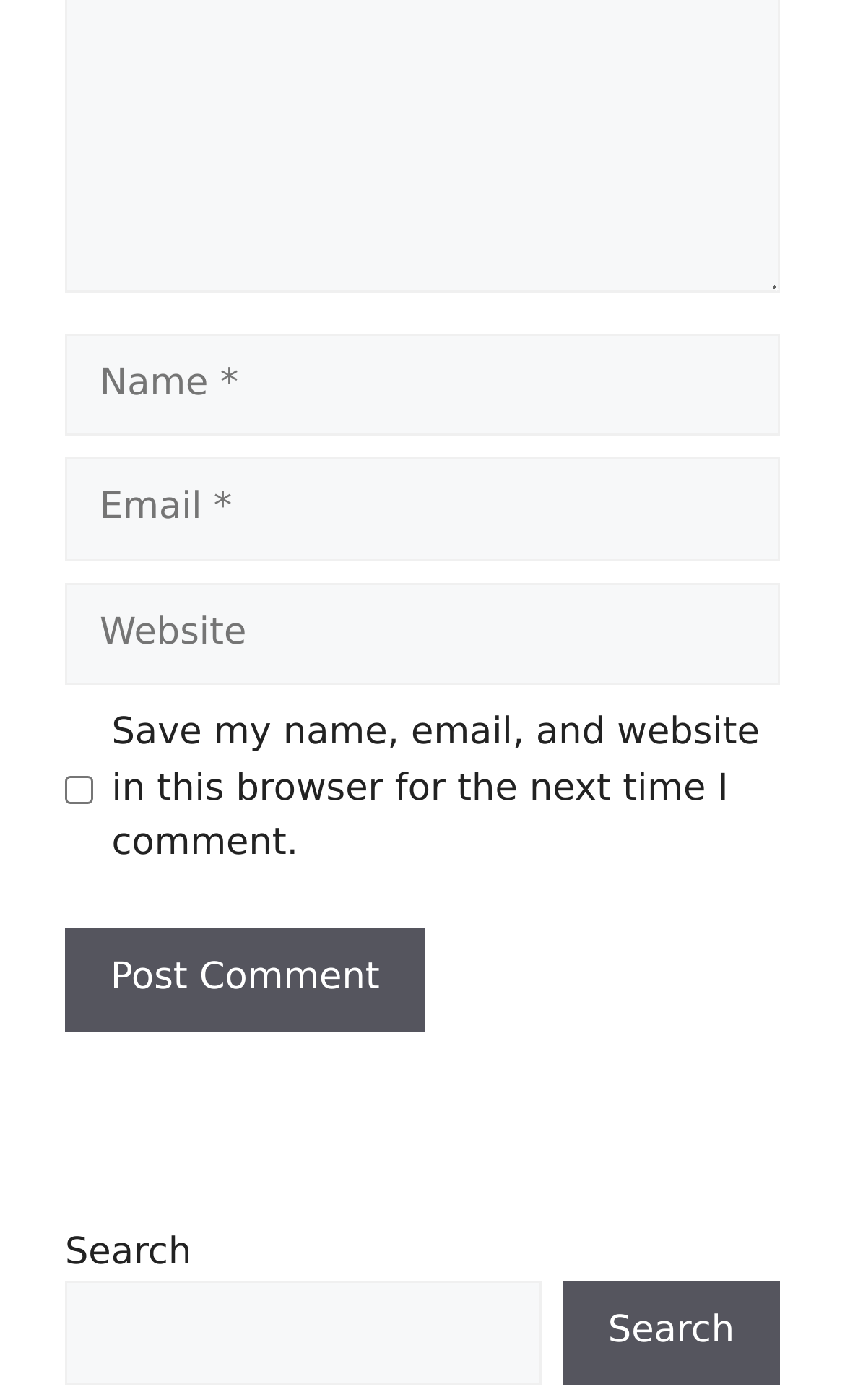Provide the bounding box coordinates of the HTML element described by the text: "Wholesale Registration".

None